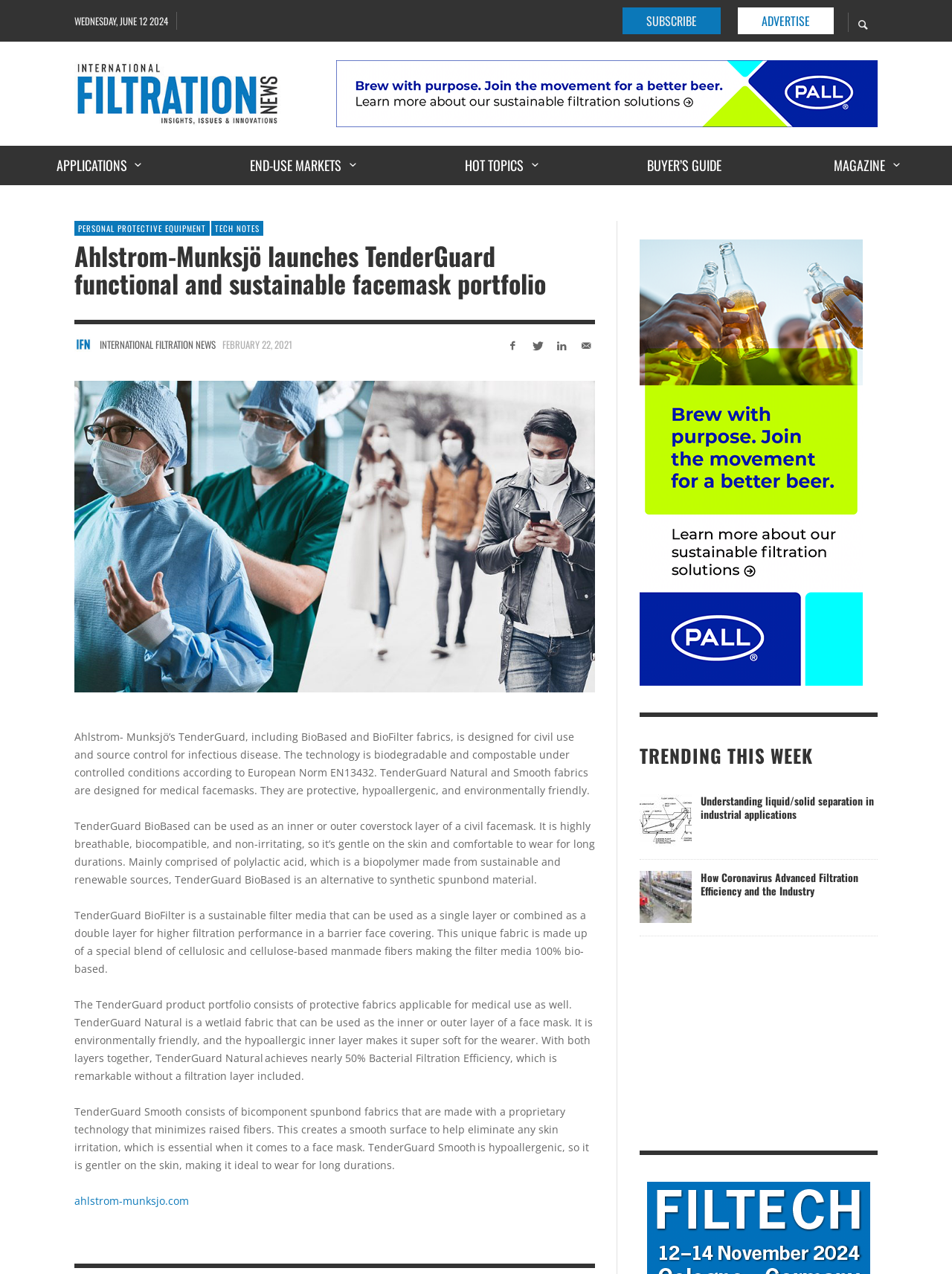Provide the bounding box coordinates, formatted as (top-left x, top-left y, bottom-right x, bottom-right y), with all values being floating point numbers between 0 and 1. Identify the bounding box of the UI element that matches the description: International Filtration News

[0.104, 0.264, 0.226, 0.276]